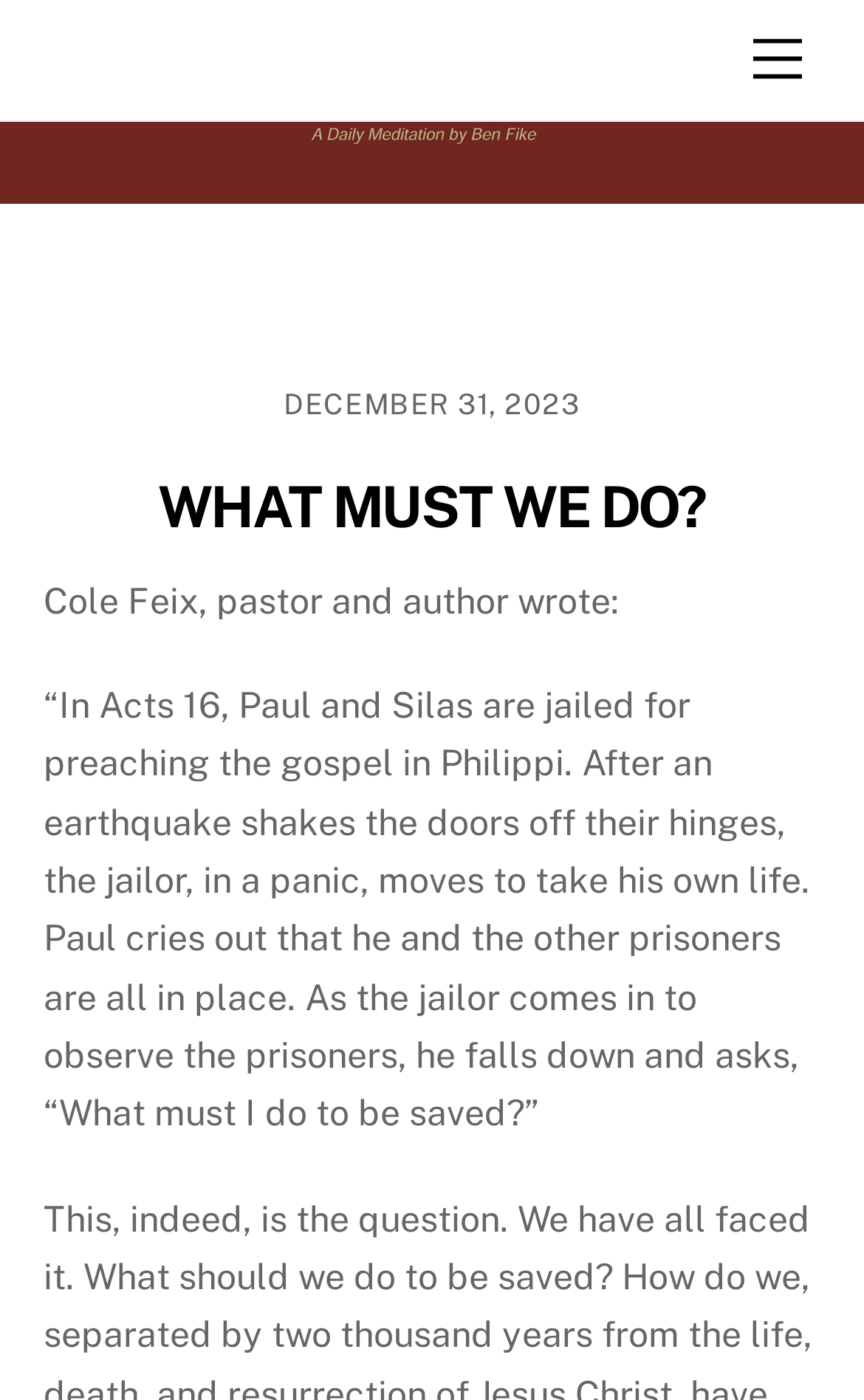Can you extract the primary headline text from the webpage?

WHAT MUST WE DO?